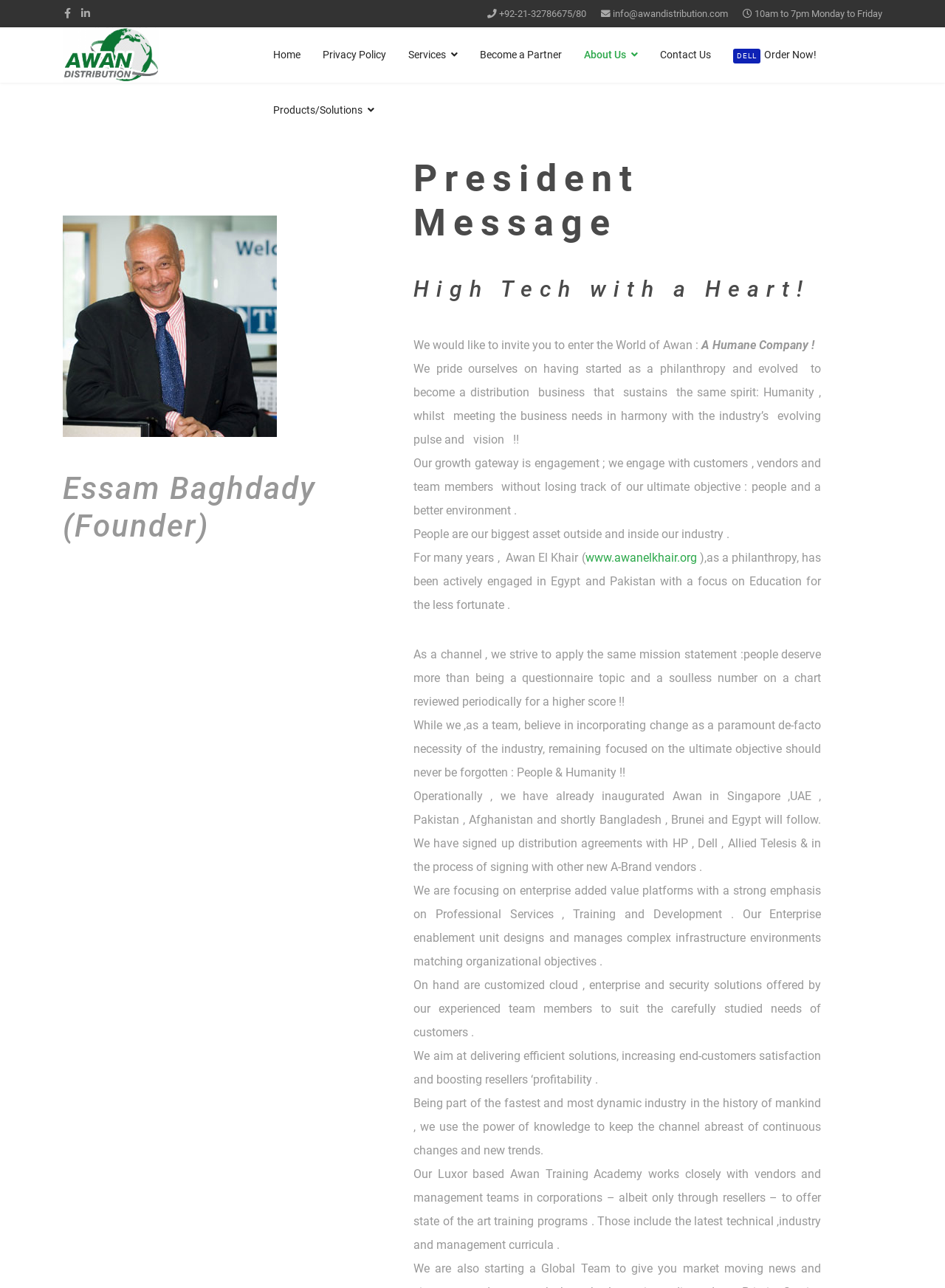What is the name of the founder?
Answer briefly with a single word or phrase based on the image.

Essam Baghdady